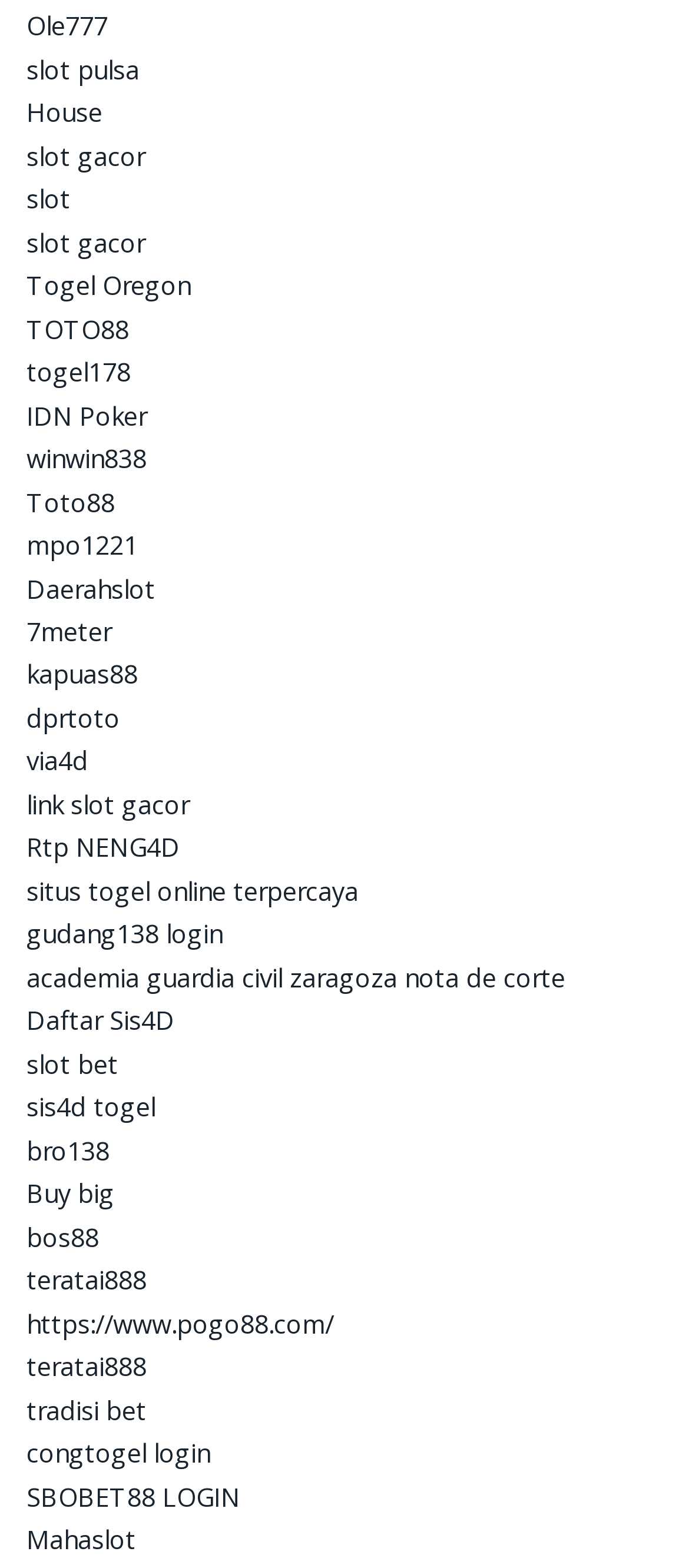What is the longest link text on the webpage?
Based on the screenshot, answer the question with a single word or phrase.

academia guardia civil zaragoza nota de corte